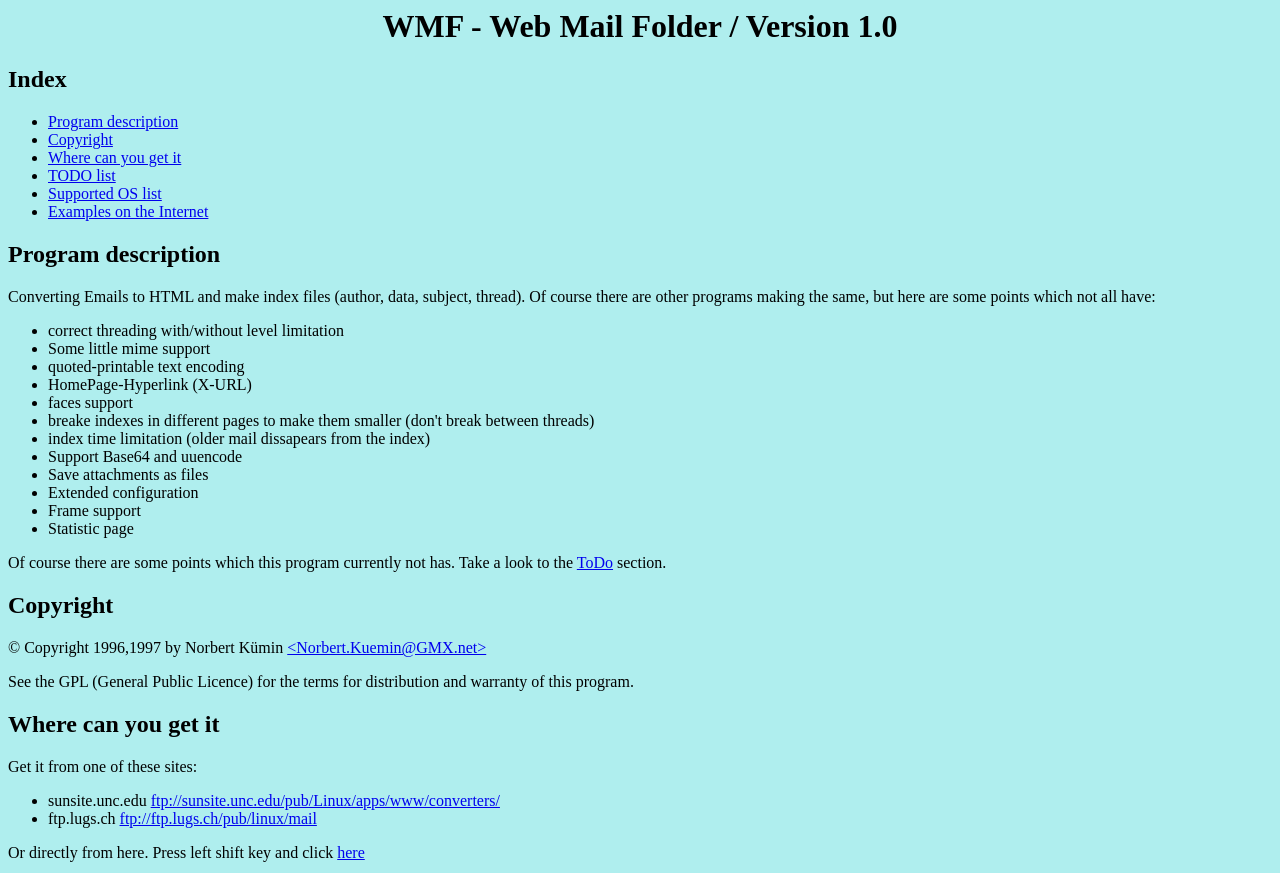Detail the various sections and features of the webpage.

The webpage is titled "WMF - Web Mail Folder" and has a version number of 1.0. At the top, there is a heading that reads "Index" followed by a list of links, including "Program description", "Copyright", "Where can you get it", "TODO list", and "Supported OS list". 

Below the list, there is a heading that reads "Program description" followed by a paragraph of text that describes the program's functionality, including converting emails to HTML and creating index files. 

The program's features are listed in bullet points, including correct threading, mime support, quoted-printable text encoding, and more. 

Further down the page, there is a heading that reads "Copyright" followed by a statement that the program is copyrighted by Norbert Kümin in 1996 and 1997, with a link to the author's email address. 

There is also a section that describes the terms of distribution and warranty of the program, referencing the General Public Licence. 

The page also has a section titled "Where can you get it" that lists several websites where the program can be downloaded, including sunsite.unc.edu and ftp.lugs.ch. 

Finally, there is a statement that the program can be downloaded directly from the current website by pressing the left shift key and clicking on a link.